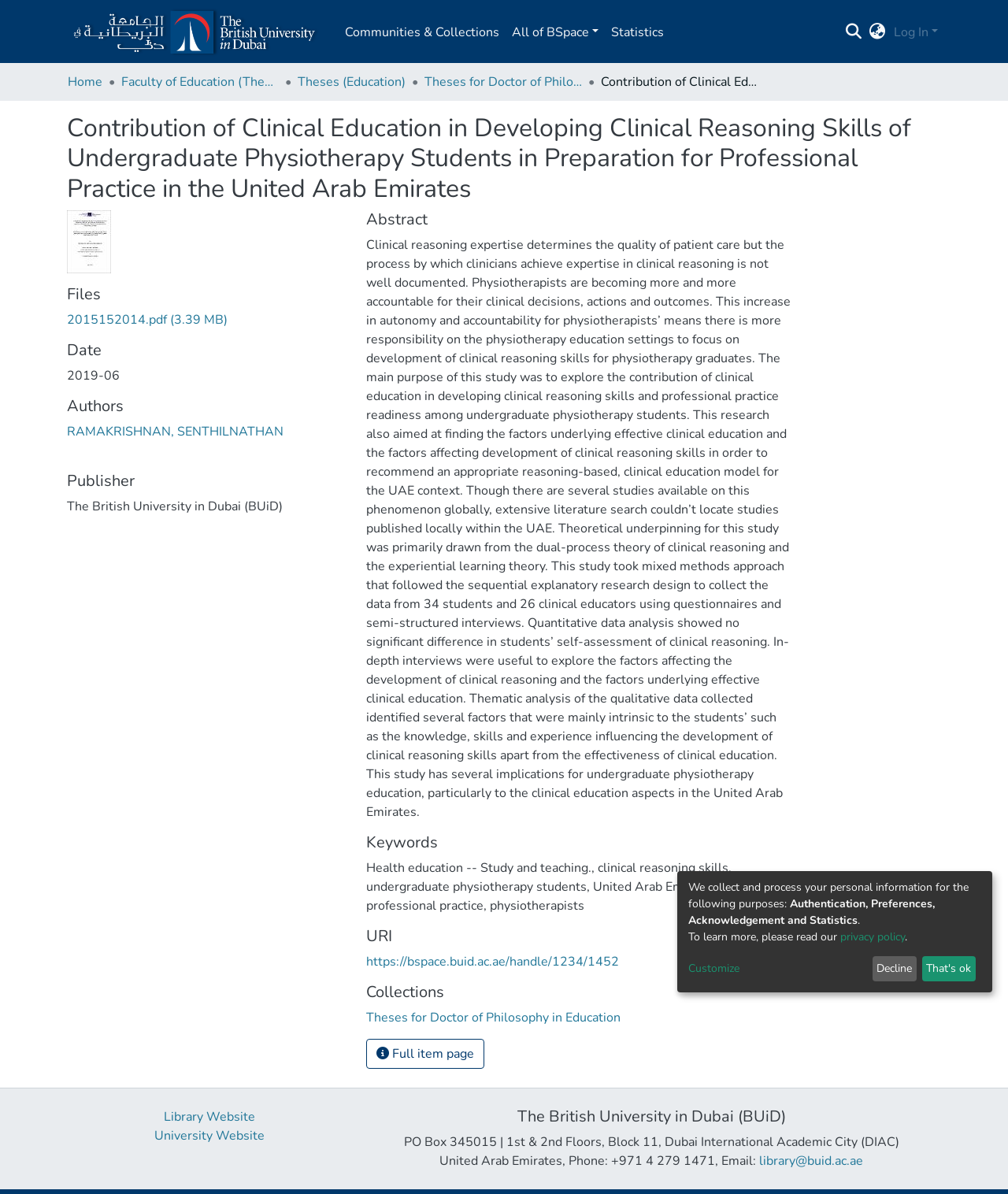Identify the bounding box coordinates of the clickable region required to complete the instruction: "Log in to the system". The coordinates should be given as four float numbers within the range of 0 and 1, i.e., [left, top, right, bottom].

[0.884, 0.019, 0.934, 0.034]